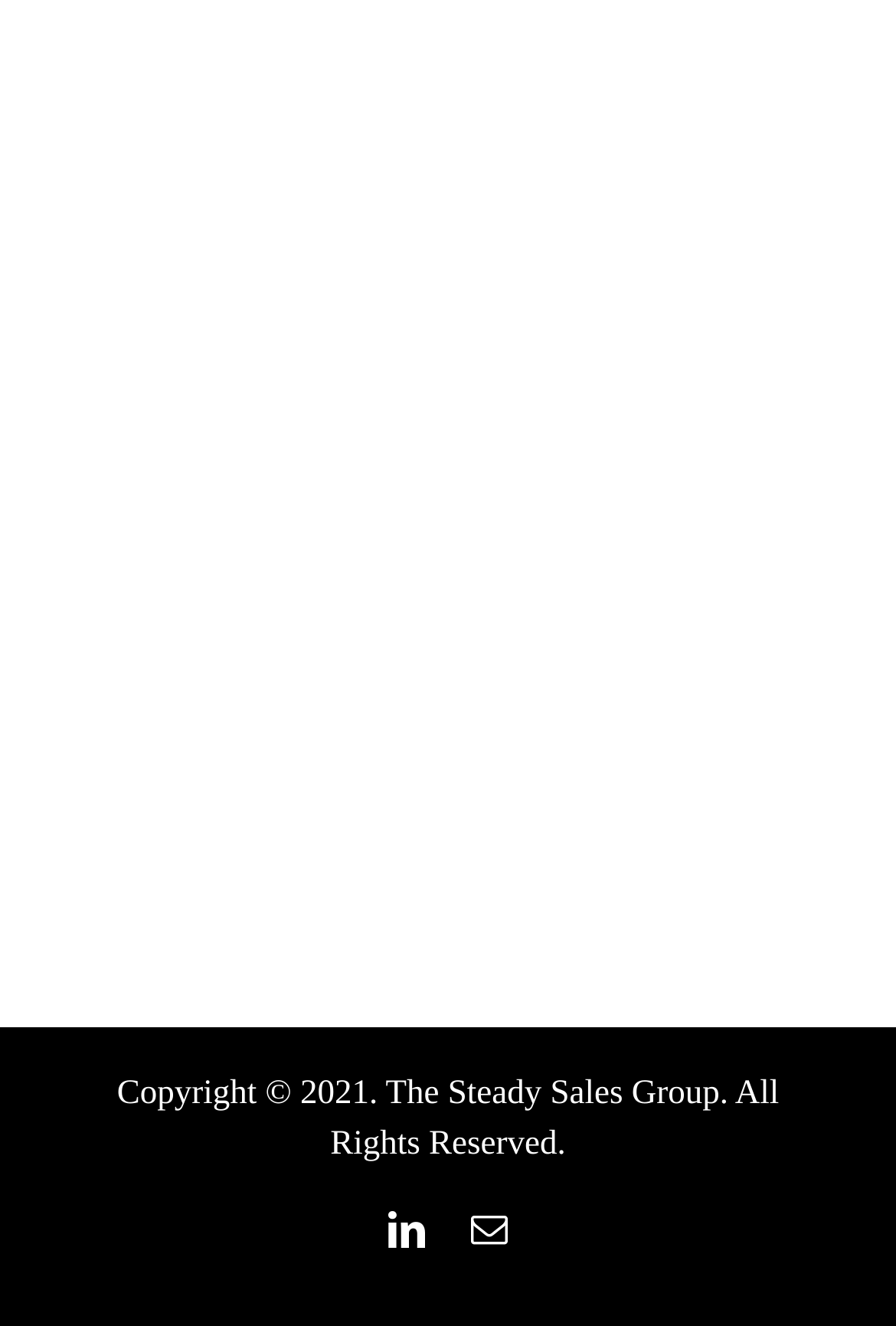Respond to the question below with a concise word or phrase:
What is the purpose of the links at the bottom of the webpage?

To connect to social media and email